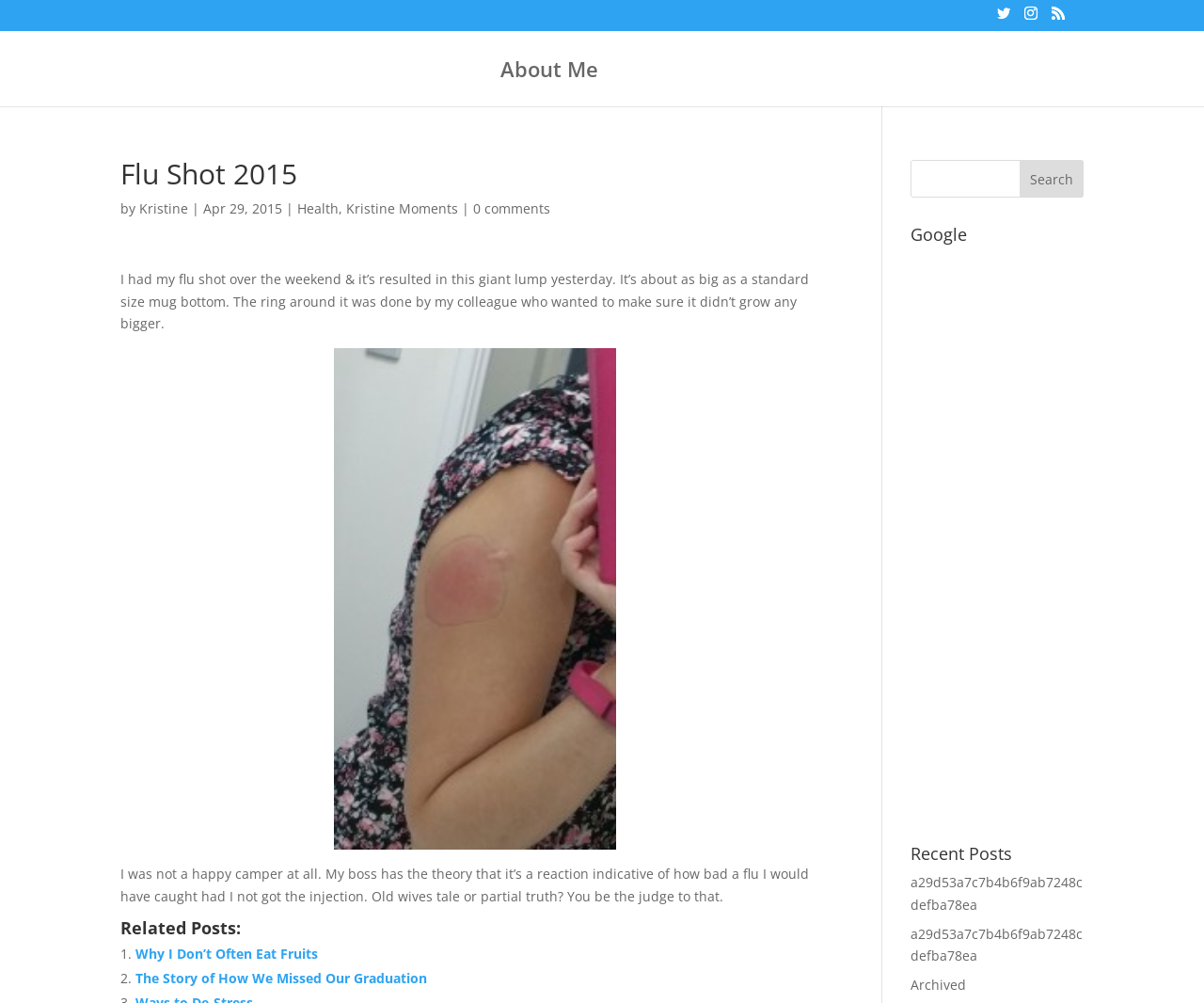What is the size of the lump described in the blog post?
Using the information presented in the image, please offer a detailed response to the question.

The size of the lump described in the blog post is compared to a standard size mug bottom, which is mentioned in the text 'It’s about as big as a standard size mug bottom'.